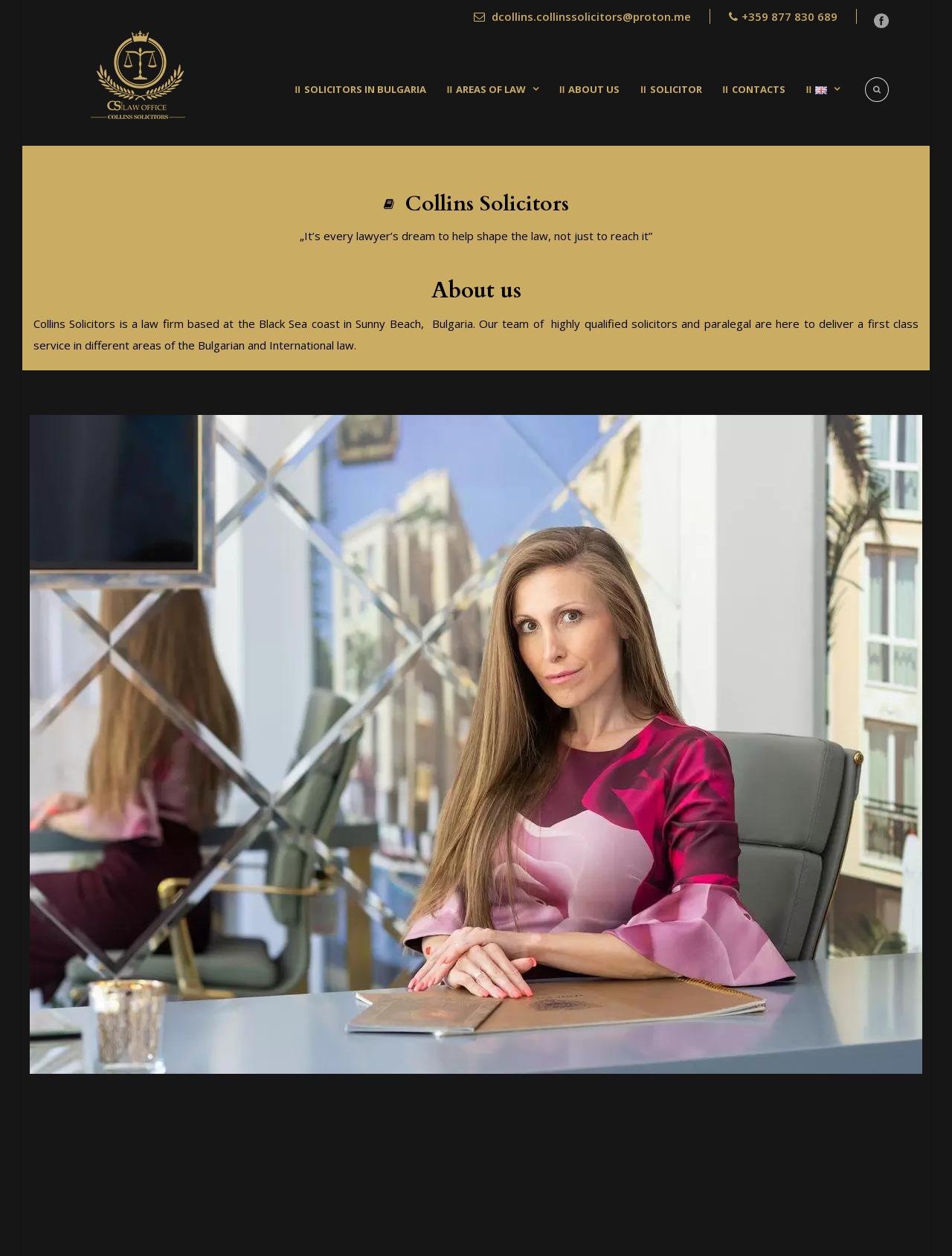Describe all the visual and textual components of the webpage comprehensively.

The webpage is about Collins Solicitors, a law firm based in Sunny Beach, Bulgaria. At the top, there is a logo of Collins Solicitors on the left, and a contact email and phone number on the right. Below the logo, there are six navigation links: Solicitors in Bulgaria, Areas of Law, About Us, Solicitor, Contacts, and English.

The main content of the page is divided into three sections. The first section has a heading "Collins Solicitors" and a quote from a lawyer. The second section has a heading "About us" and a paragraph describing the law firm, its location, and its services. There is also a large image of D. Collins, likely a partner or founder of the firm, on the right side of this section.

The third section has a heading "Needing any legal professional assistance in Bulgaria?" and an invitation to contact the firm. The contact information, including phone number, is provided below. At the bottom of the page, there are social media links, including a Facebook link with an icon.